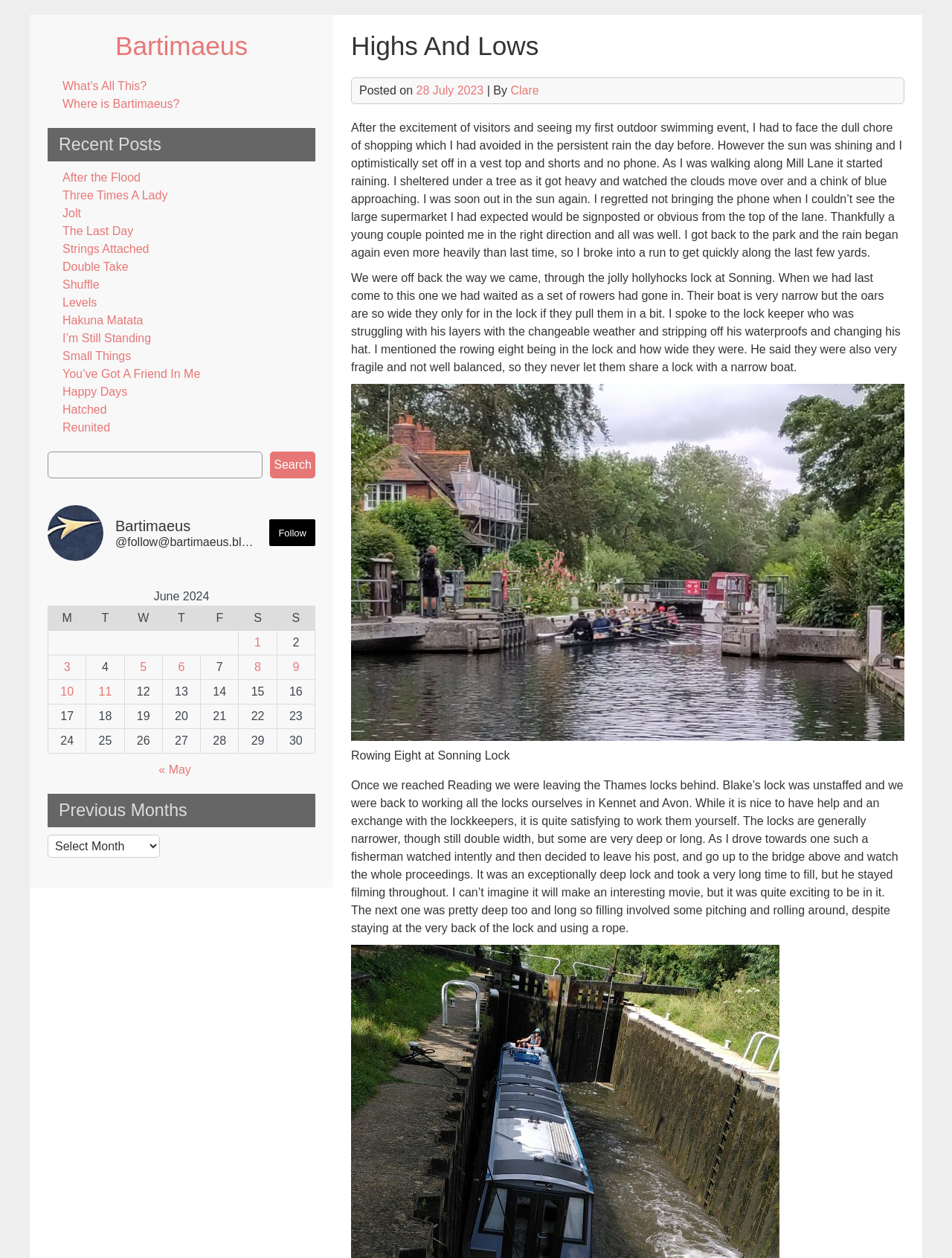Locate the bounding box of the UI element described in the following text: "parent_node: Search name="s"".

[0.05, 0.359, 0.276, 0.38]